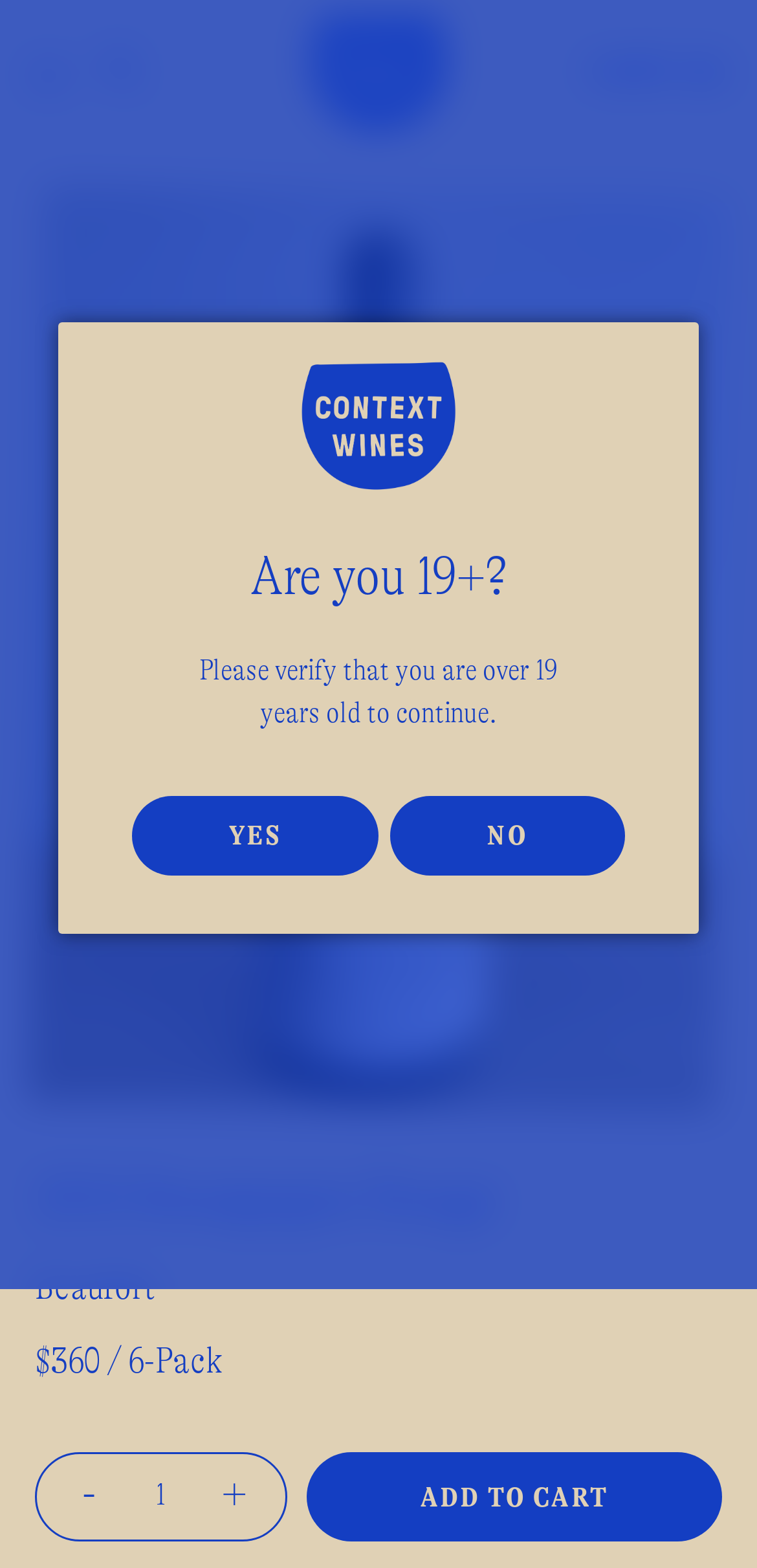Provide a thorough summary of the webpage.

This webpage is about a wine product, specifically the 2015 Bourgogne Rouge. At the top left corner, there is a menu button and a search button. To the right of these buttons, the website's title "Context Wines" is displayed, accompanied by a logo image. 

Below the title, there is a large image of the wine bottle, taking up most of the width of the page. Above the image, the wine's name "2015 Bourgogne Rouge" is displayed in a heading. 

On the right side of the page, there is a section with details about the wine. This section is divided into several parts, including the vendor, regular price, and a call-to-action button to add the wine to the cart. The vendor is listed as Beaufort, and the regular price is $360 for a 6-pack. 

There is also a quantity selector below the price, allowing users to choose the number of items to add to the cart. The default quantity is 1, and users can increase or decrease the quantity using the "+" and "-" buttons. 

At the top center of the page, there is a notification asking users to verify their age, with a "YES" button and a "NO" link. This section is accompanied by a brief message explaining the age requirement. 

Finally, there is a small image at the top right corner of the page, which appears to be a cart icon, indicating the number of items in the cart, currently 0.